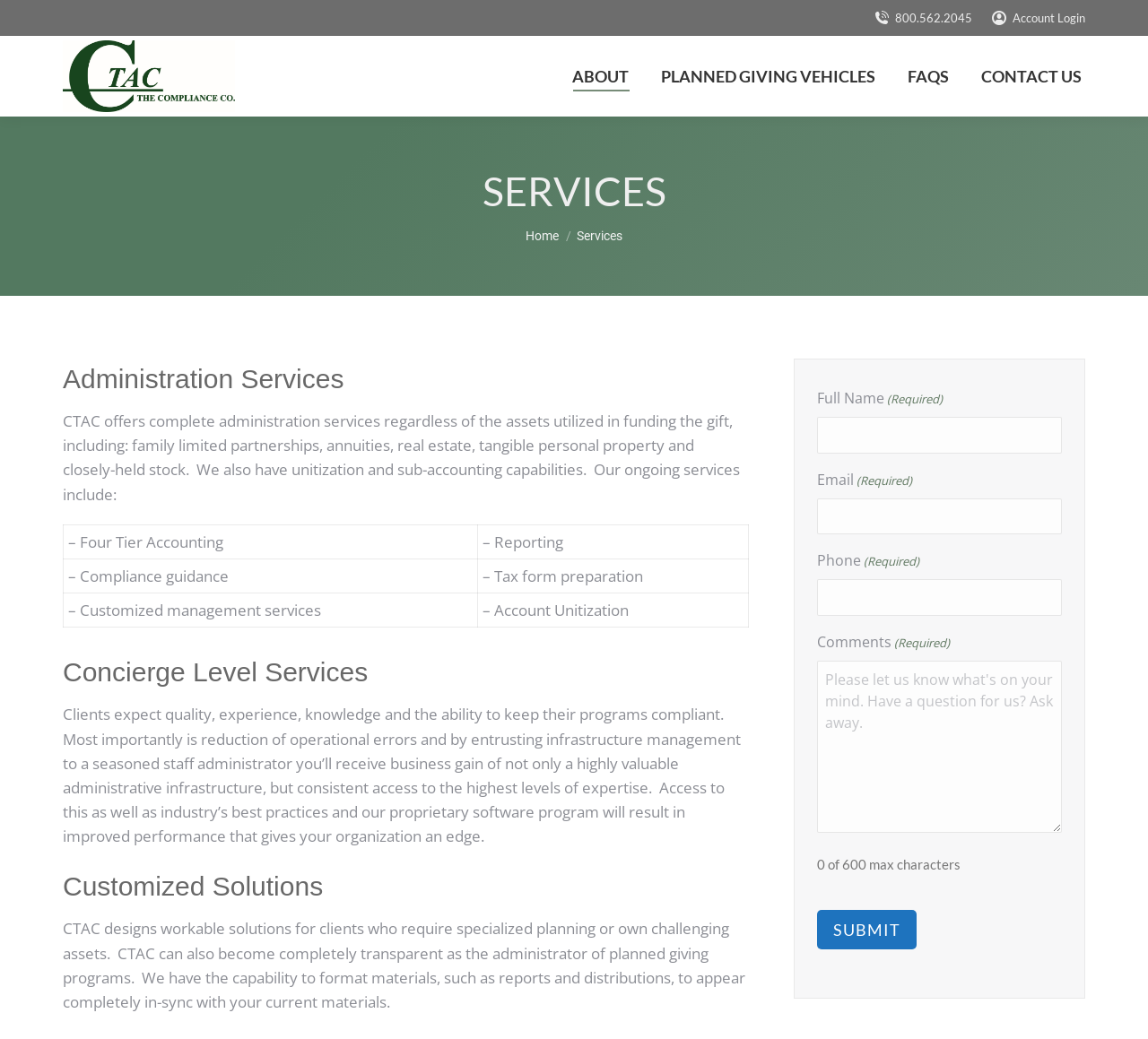Provide the bounding box coordinates of the section that needs to be clicked to accomplish the following instruction: "Click the CONTACT US link."

[0.852, 0.05, 0.945, 0.097]